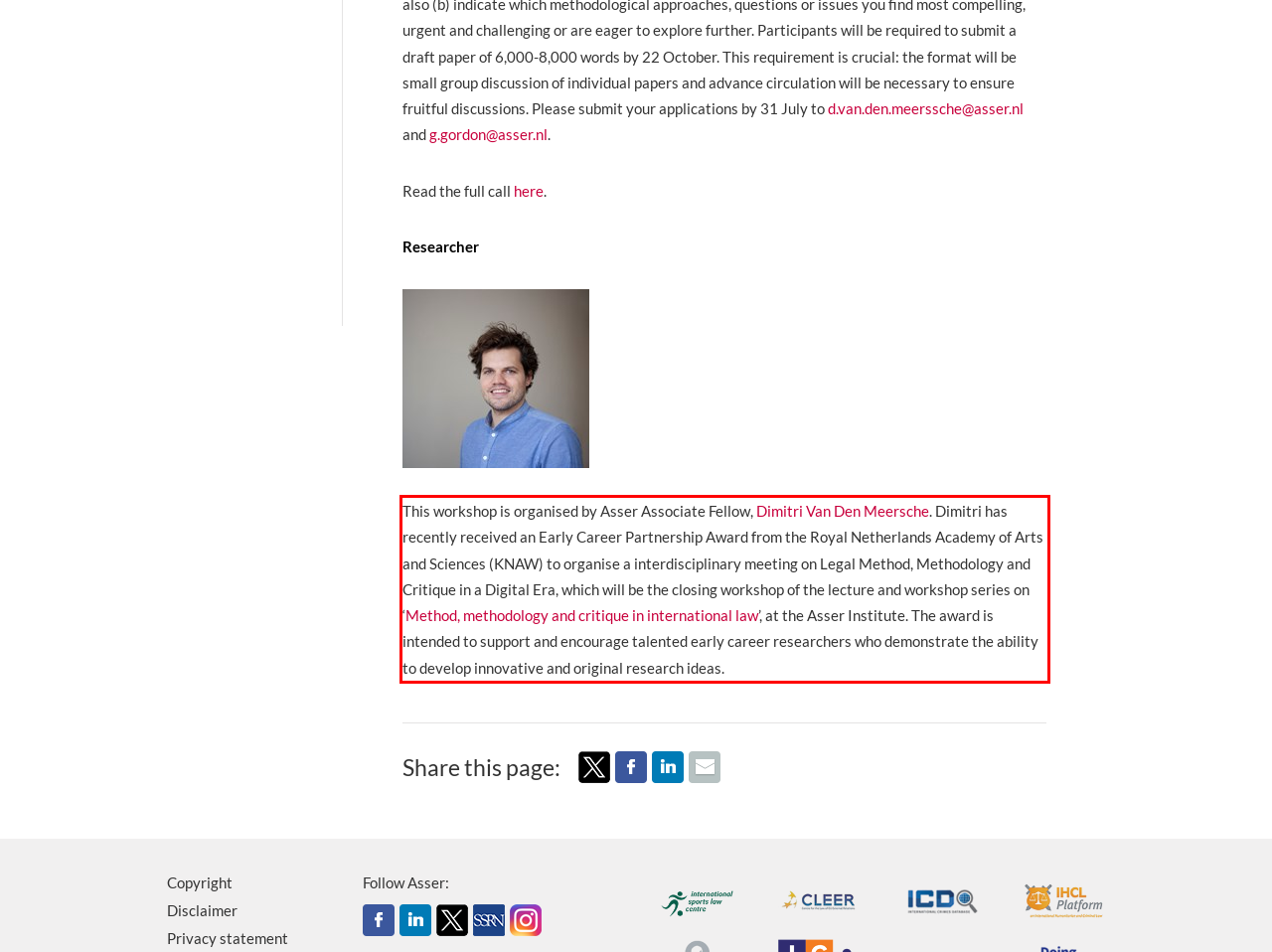Examine the screenshot of the webpage, locate the red bounding box, and generate the text contained within it.

This workshop is organised by Asser Associate Fellow, Dimitri Van Den Meersche. Dimitri has recently received an Early Career Partnership Award from the Royal Netherlands Academy of Arts and Sciences (KNAW) to organise a interdisciplinary meeting on Legal Method, Methodology and Critique in a Digital Era, which will be the closing workshop of the lecture and workshop series on ‘Method, methodology and critique in international law’, at the Asser Institute. The award is intended to support and encourage talented early career researchers who demonstrate the ability to develop innovative and original research ideas.